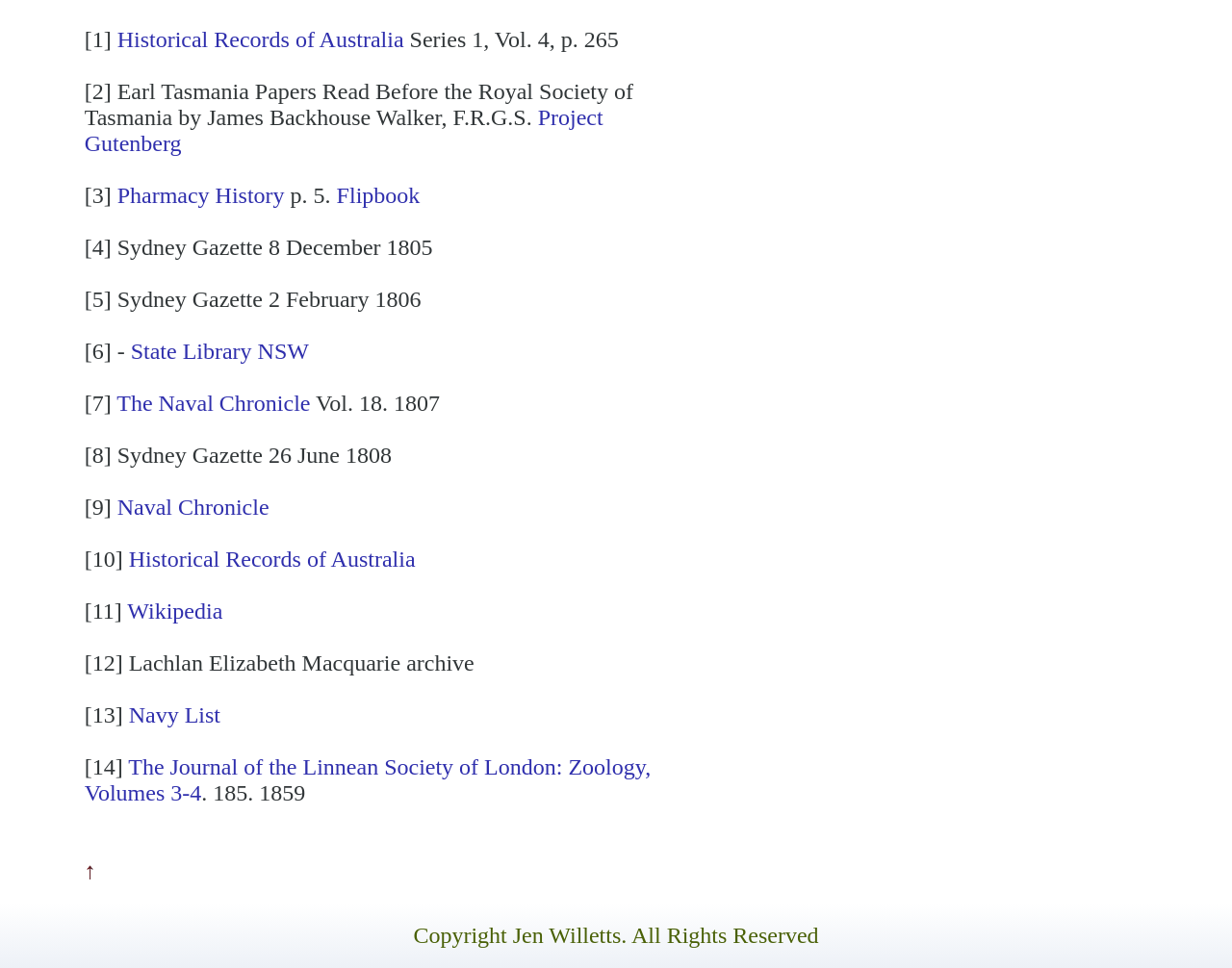What is the main topic of this webpage? Please answer the question using a single word or phrase based on the image.

Historical records